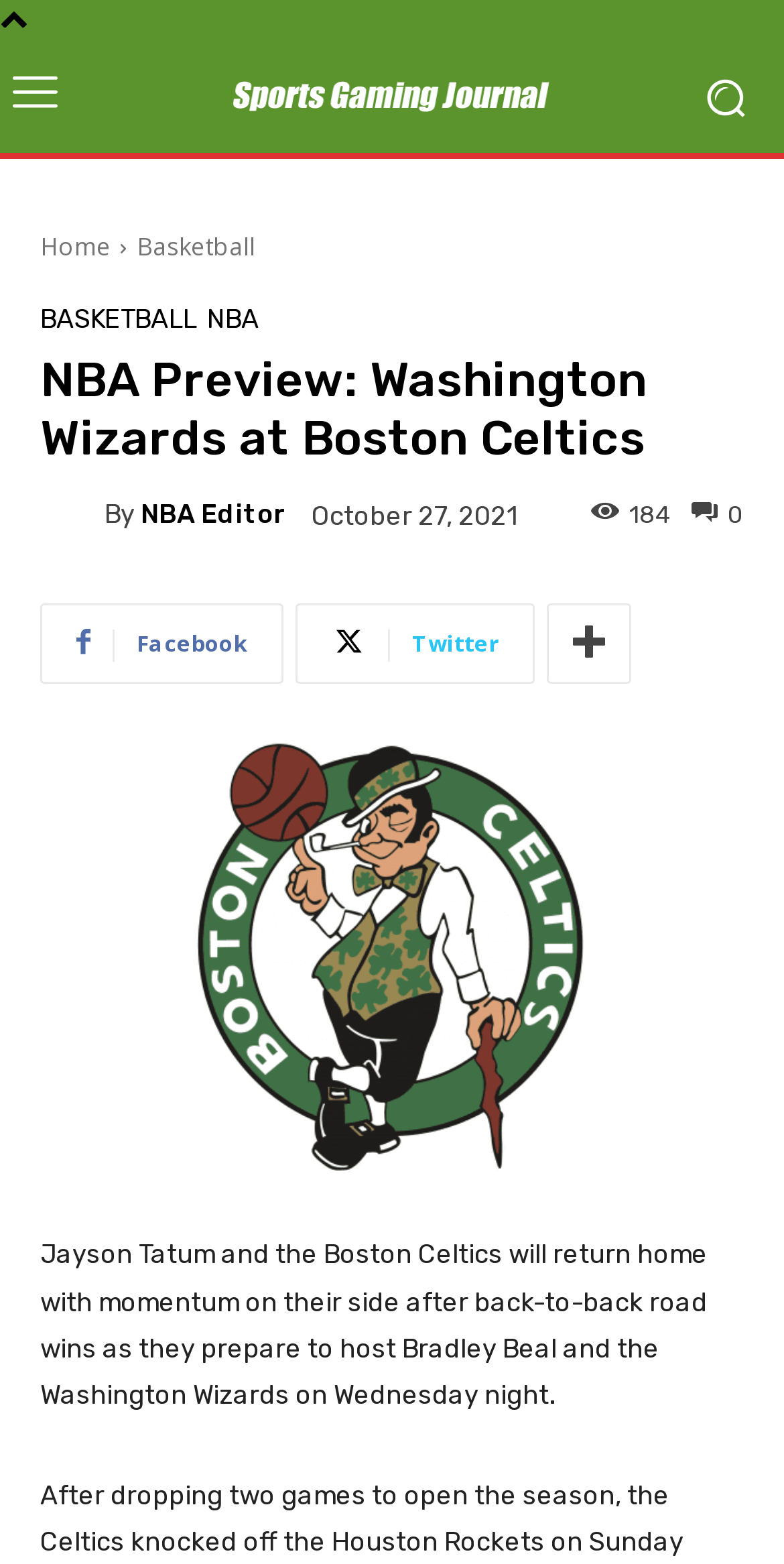Show me the bounding box coordinates of the clickable region to achieve the task as per the instruction: "Click on the Sports Gaming Journal logo".

[0.231, 0.051, 0.769, 0.074]